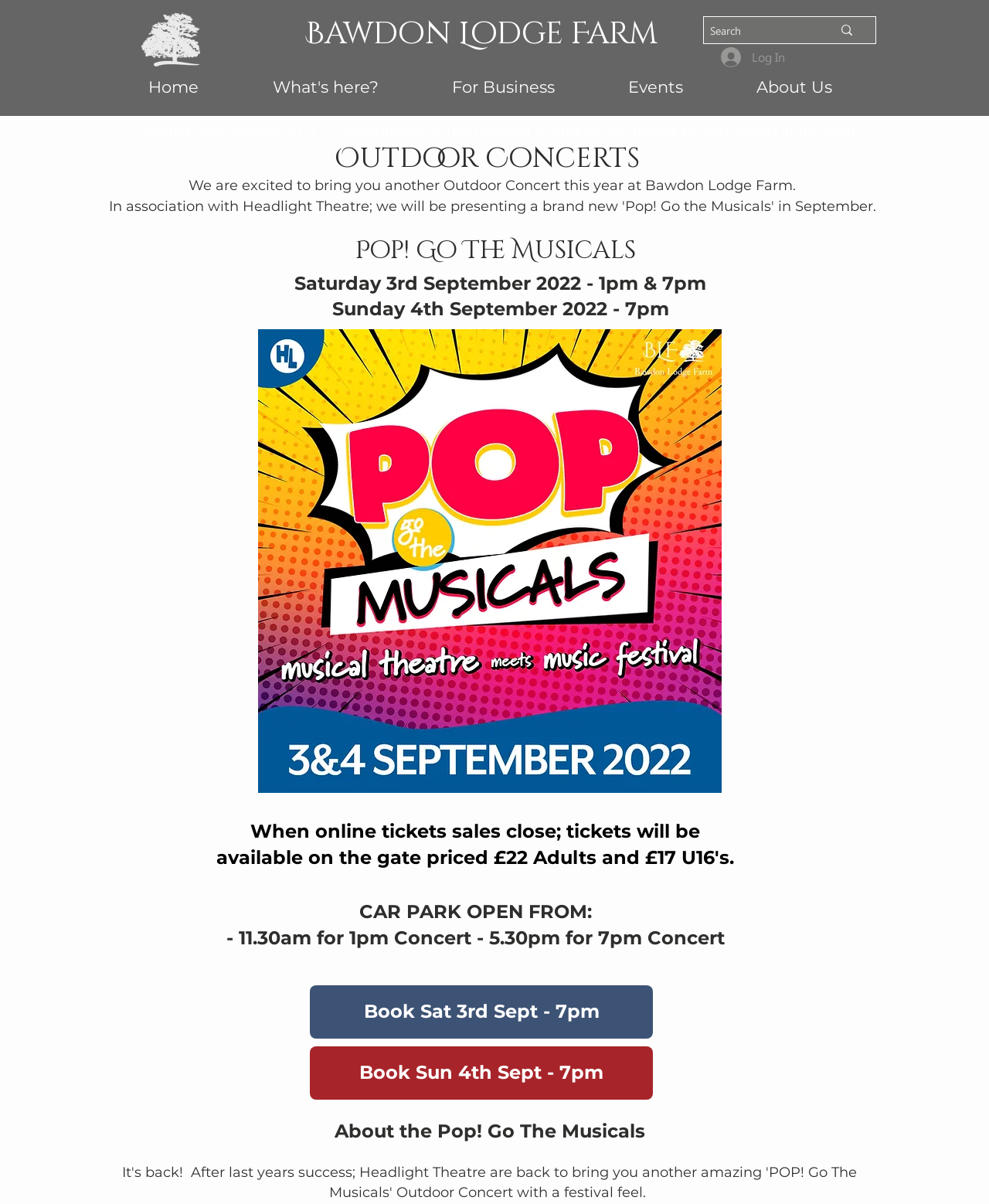How many booking links are available for the outdoor concert?
Refer to the image and provide a thorough answer to the question.

There are two booking links available for the outdoor concert, 'Book Sat 3rd Sept - 7pm' and 'Book Sun 4th Sept - 7pm', with bounding box coordinates [0.313, 0.818, 0.66, 0.862] and [0.313, 0.869, 0.66, 0.913] respectively.